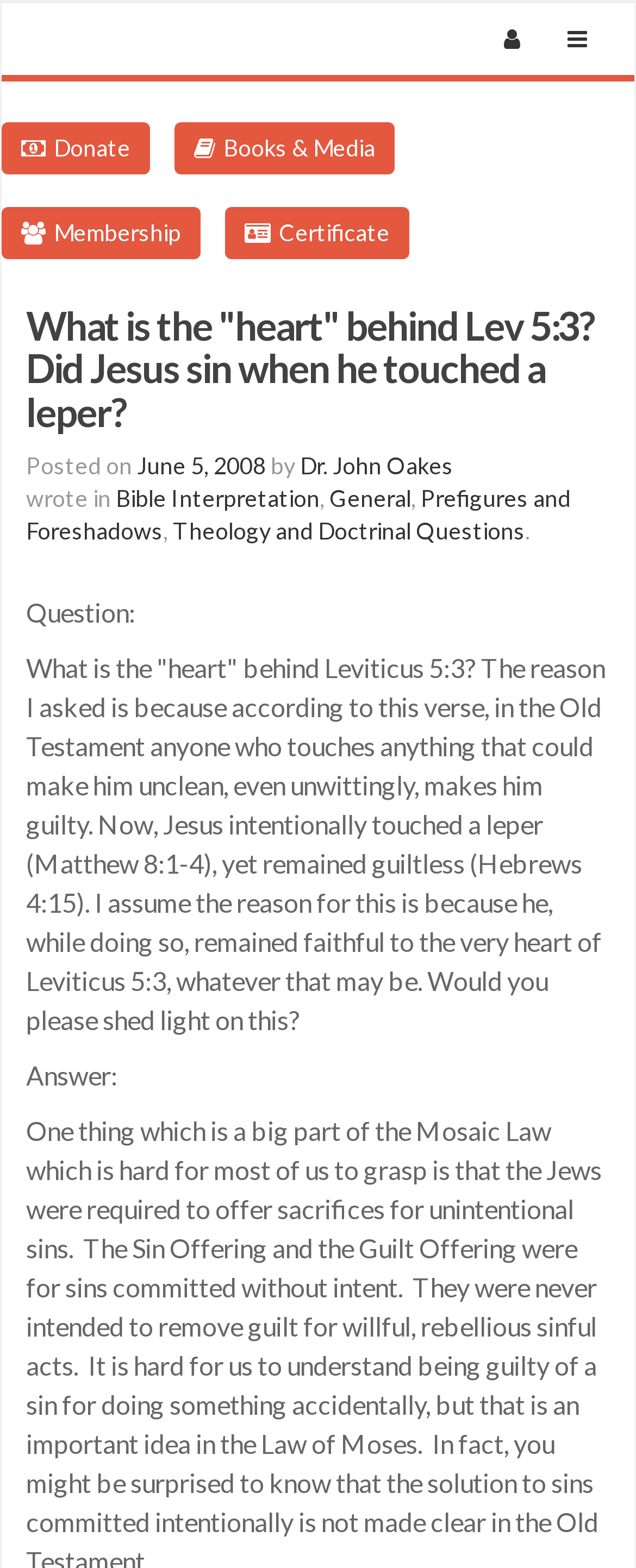Provide the bounding box coordinates of the section that needs to be clicked to accomplish the following instruction: "Read the article about What is the 'heart' behind Lev 5:3?."

[0.041, 0.192, 0.936, 0.277]